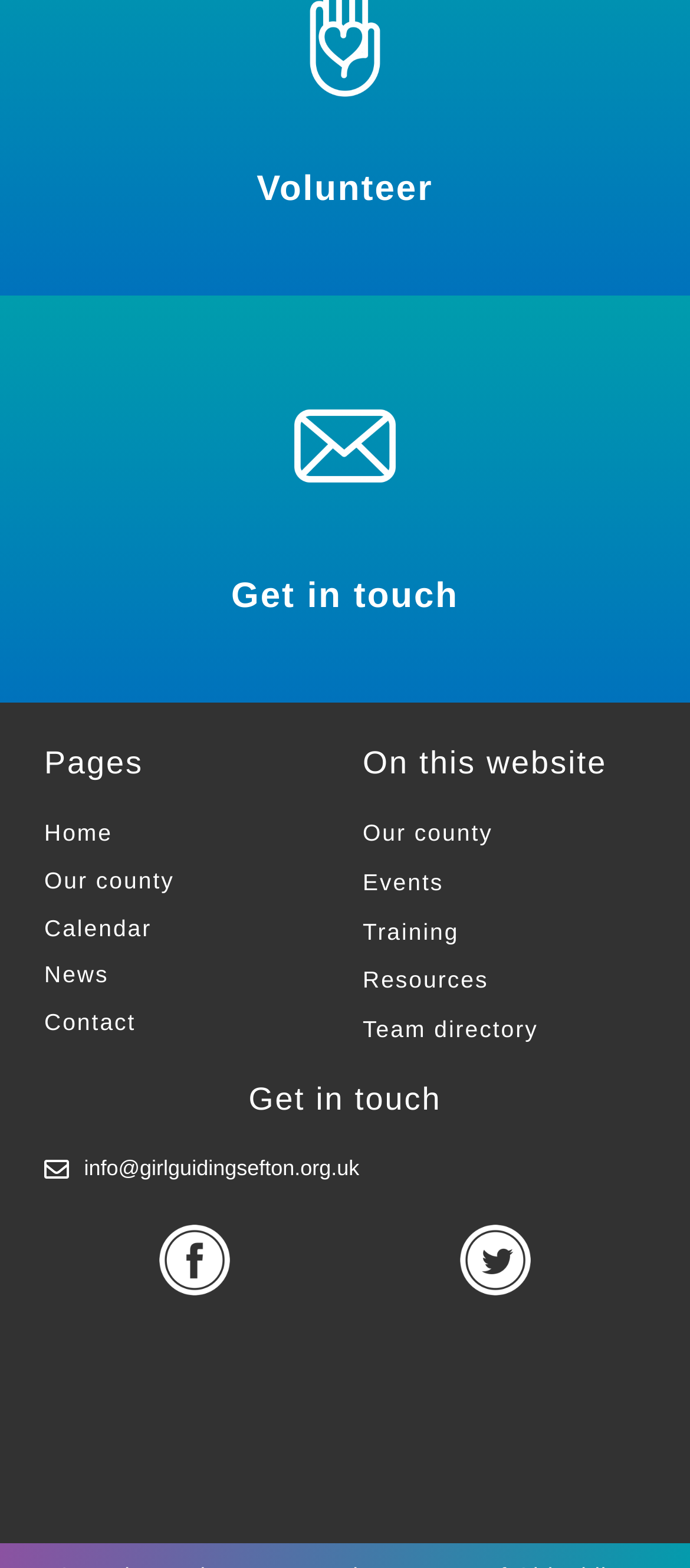Find and provide the bounding box coordinates for the UI element described with: "Training".

[0.526, 0.582, 0.936, 0.606]